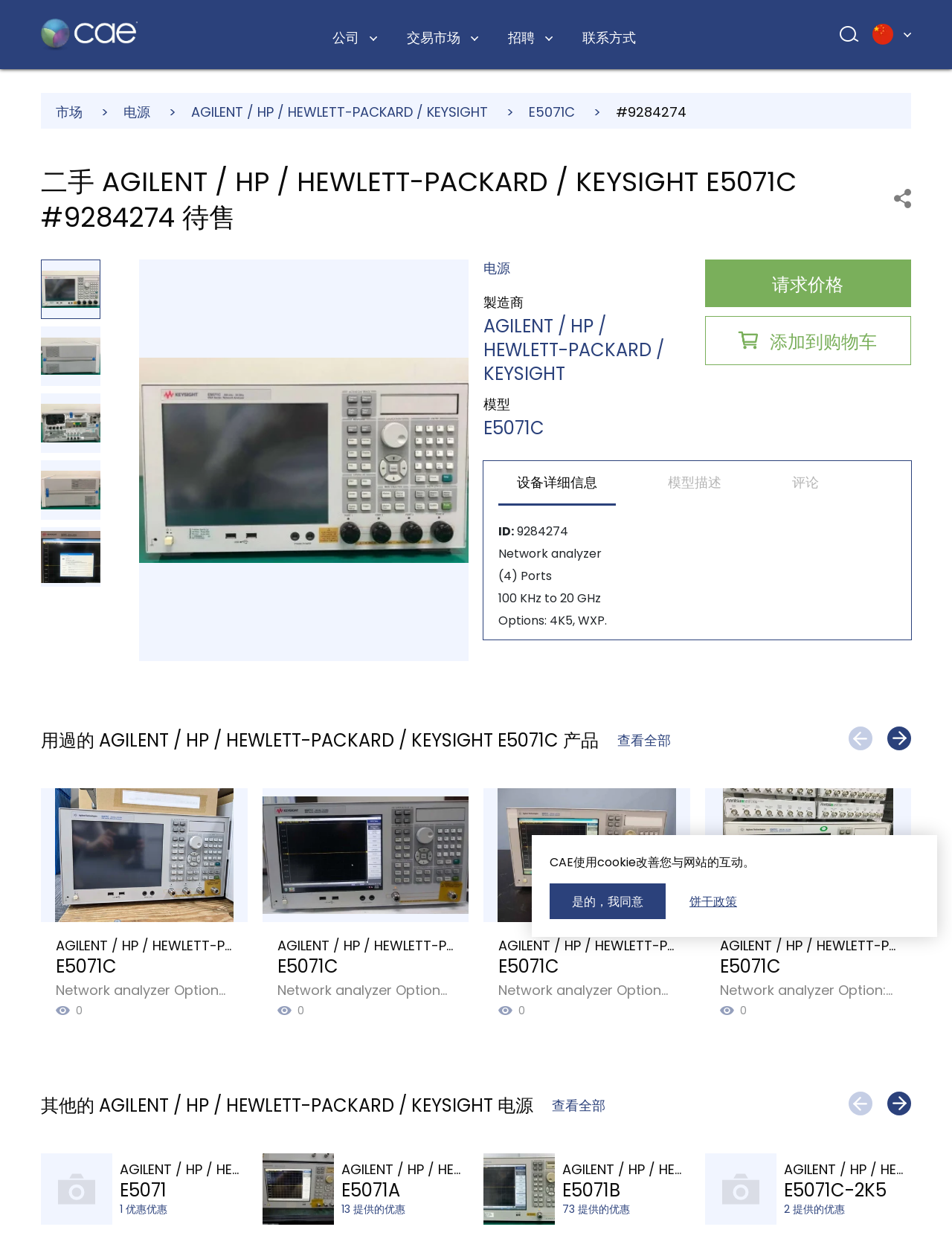Give an extensive and precise description of the webpage.

This webpage is about a used AGILENT/HP/HEWLETT-PACKARD/KEYSIGHT E5071C vector network analyzer for sale. At the top, there is a navigation menu with links to the homepage, company, trading market, recruitment, and contact information. Below the navigation menu, there is a breadcrumb navigation showing the current location in the website hierarchy.

The main content of the webpage is divided into several sections. The first section displays the product information, including the product name, model number, and a brief description. There are also several images of the product.

Below the product information, there are two buttons to request a price and add the product to the shopping cart. On the right side, there is a section displaying the product specifications, including the manufacturer, model, and features.

The next section is a tab panel with three tabs: equipment details, model description, and reviews. The equipment details tab is selected by default and displays detailed information about the product, including its ID, description, and features.

Following the tab panel, there is a section displaying related products, including images, headings, and brief descriptions. There are four related products listed, each with its own image, heading, and description.

At the bottom of the webpage, there is a section displaying other AGILENT/HP/HEWLETT-PACKARD/KEYSIGHT power supplies, including images, headings, and brief descriptions. There are four products listed, each with its own image, heading, and description.

Throughout the webpage, there are several buttons and links to navigate to other pages, including links to view all related products, buttons to scroll left and right, and links to view product details.